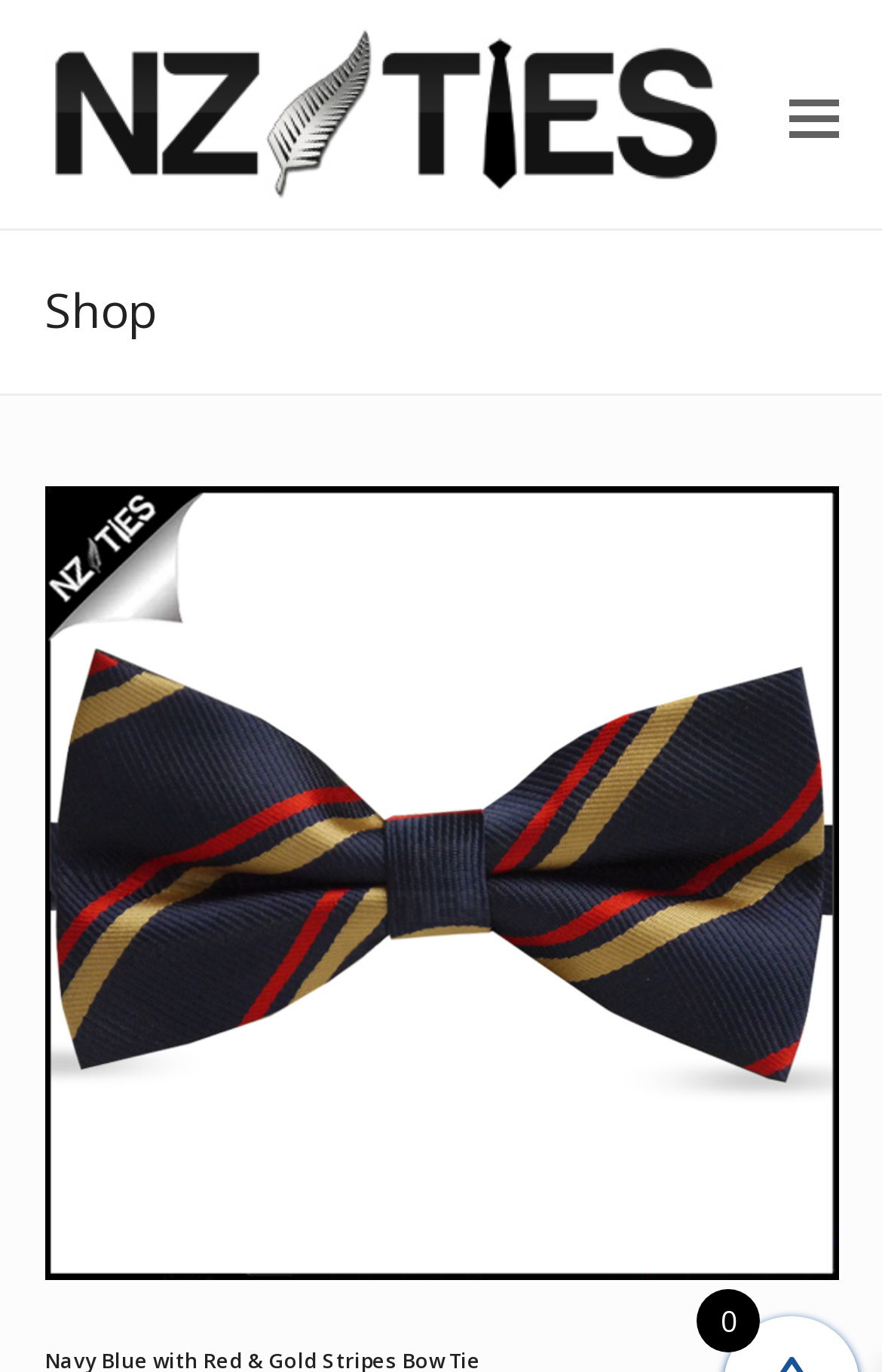What is the text above the tie image?
Please give a well-detailed answer to the question.

I found this answer by looking at the StaticText element 'Shop' which is a child element of the HeaderAsNonLandmark element, indicating that it is a header text. The y-coordinate of this element is 0.203, which is above the y-coordinate of the figure element containing the tie image.